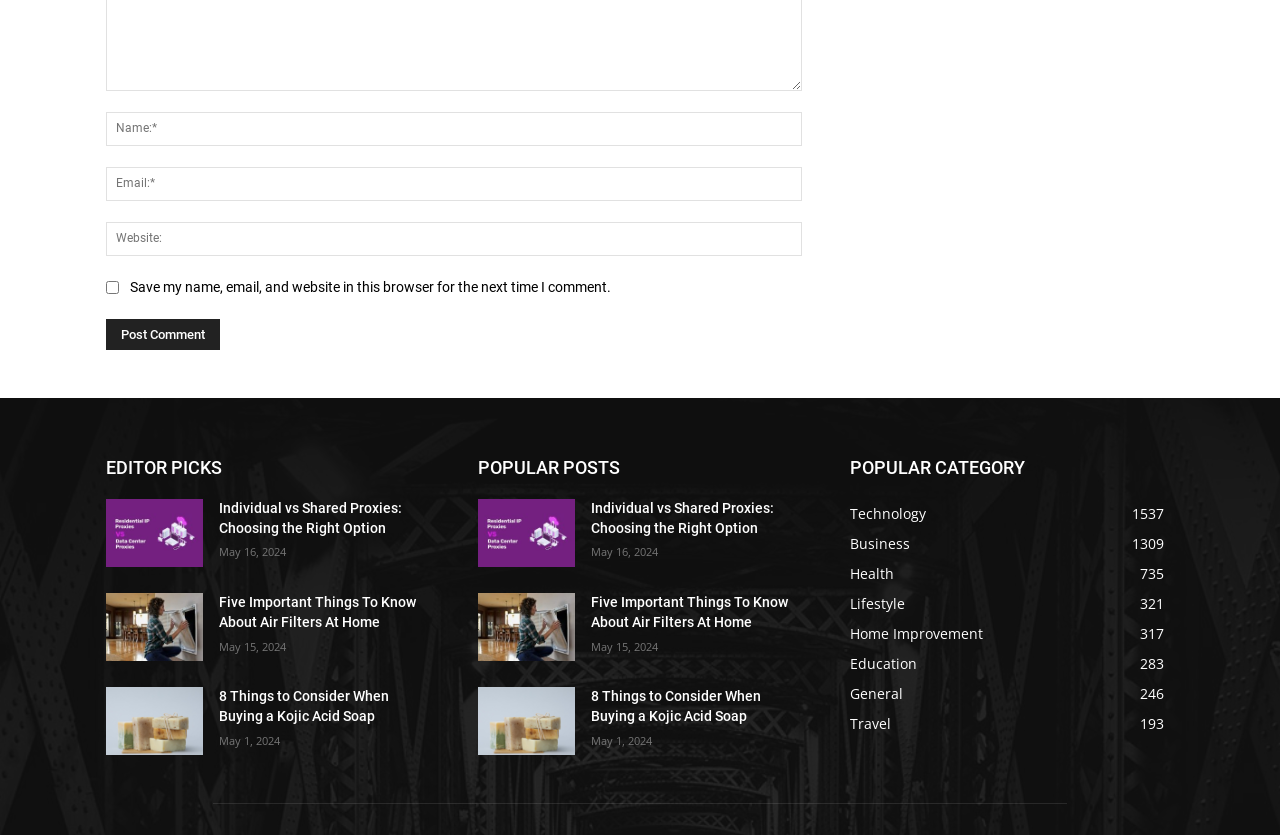Please identify the bounding box coordinates of the clickable element to fulfill the following instruction: "Click the 'Post Comment' button". The coordinates should be four float numbers between 0 and 1, i.e., [left, top, right, bottom].

[0.083, 0.382, 0.172, 0.42]